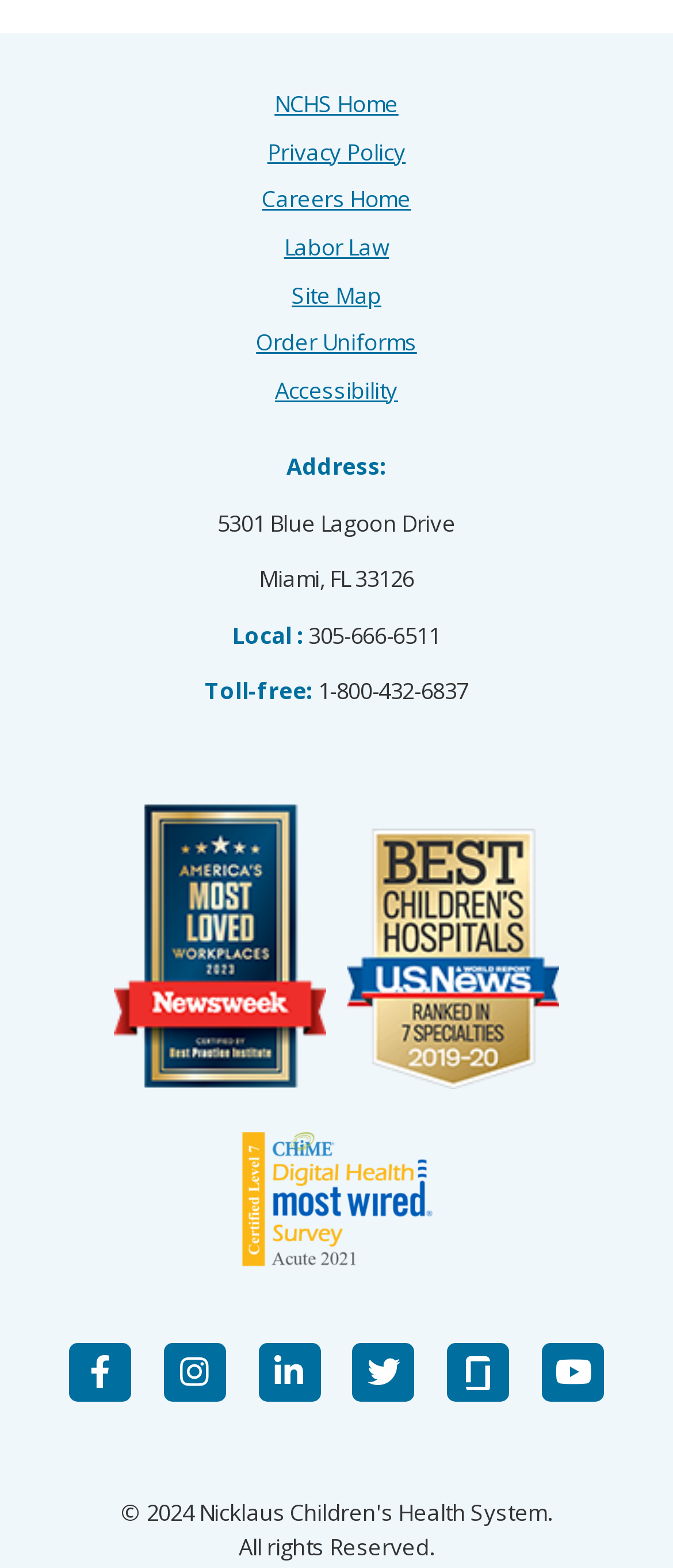Locate the bounding box coordinates of the element's region that should be clicked to carry out the following instruction: "Go to NCHS Home". The coordinates need to be four float numbers between 0 and 1, i.e., [left, top, right, bottom].

[0.408, 0.056, 0.592, 0.076]